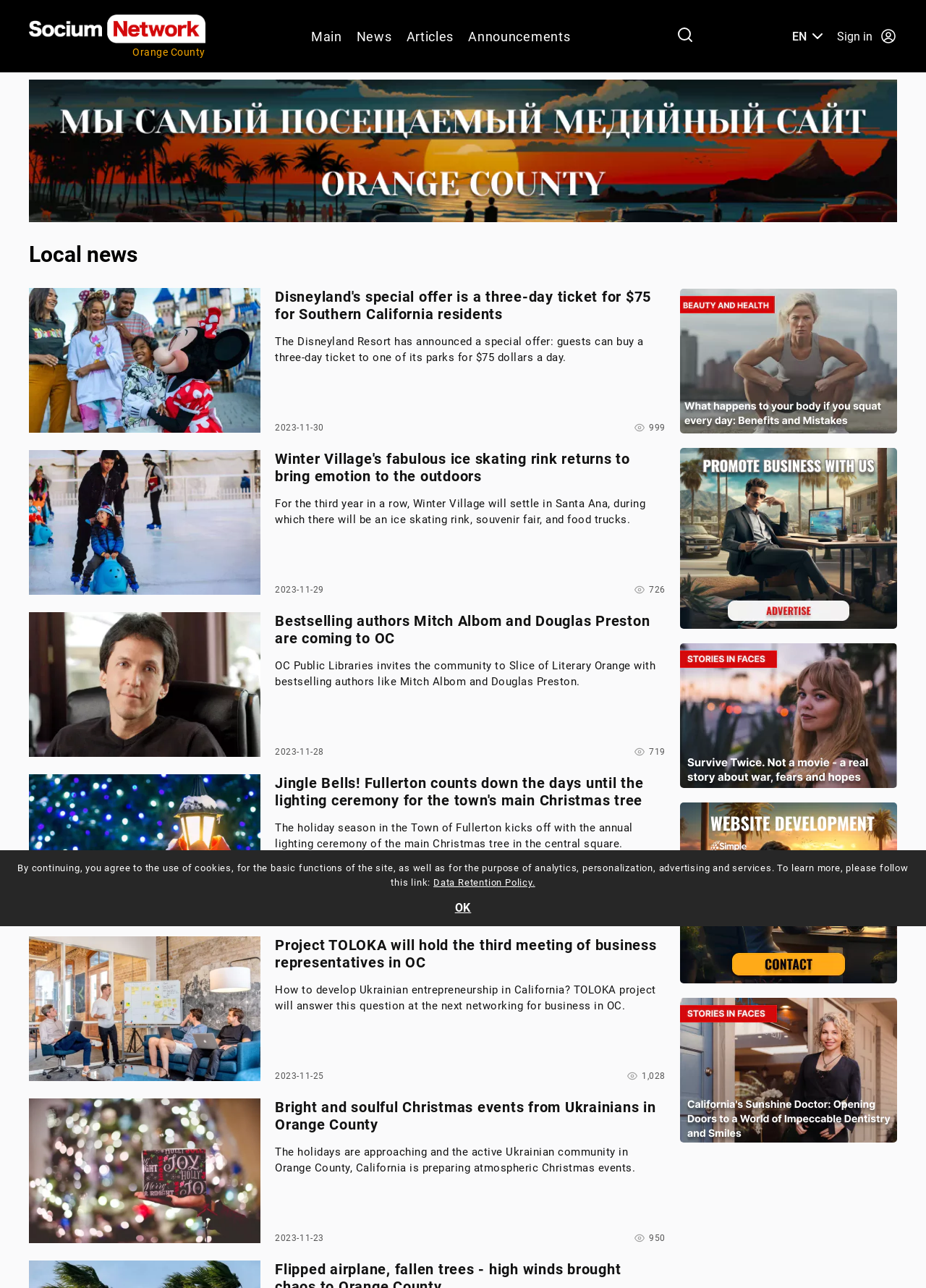What language is the 'EN' link for?
Please provide a full and detailed response to the question.

The 'EN' link is likely a language switcher, and 'EN' is a common abbreviation for English, so it's likely that clicking this link will switch the website's language to English.